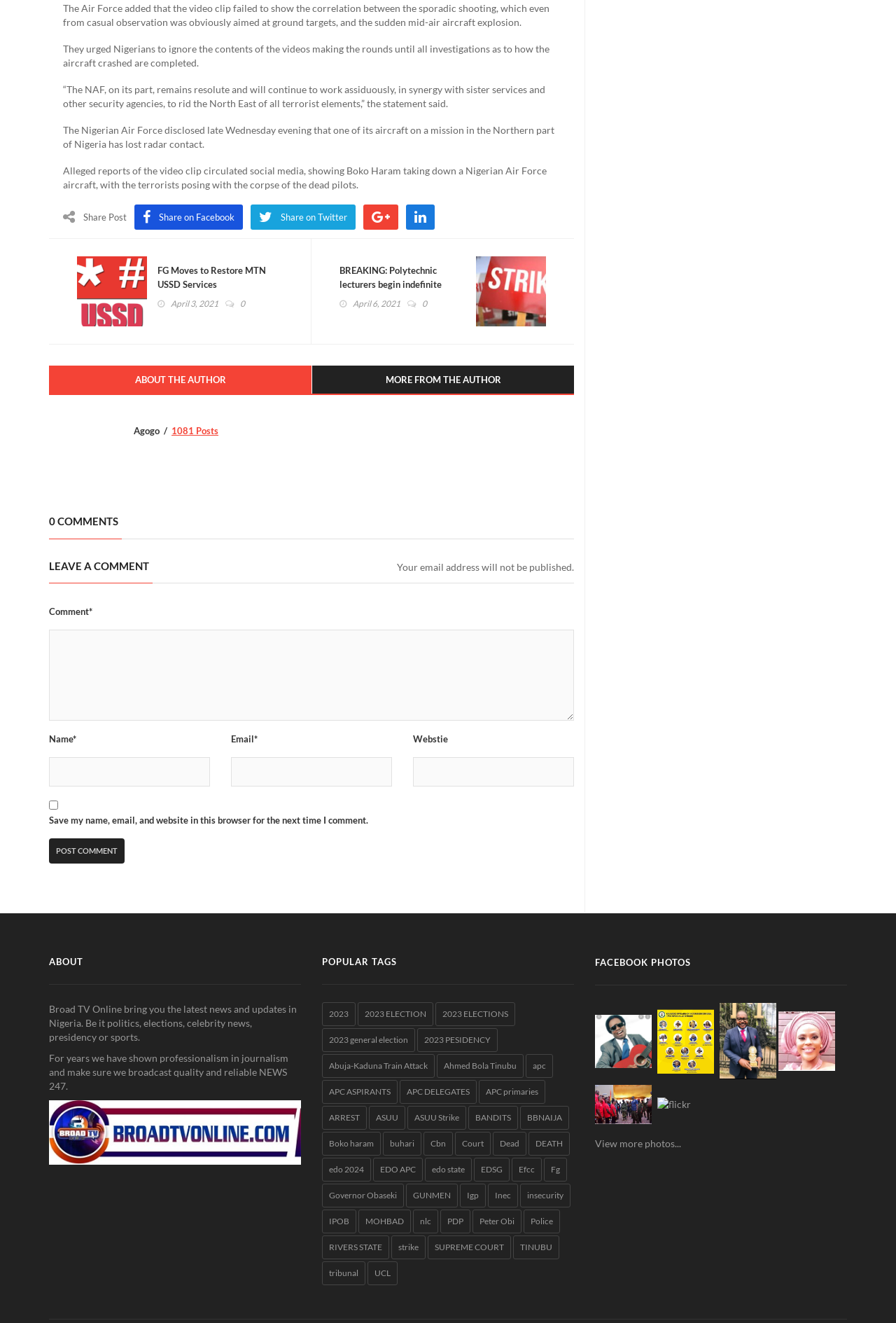Predict the bounding box of the UI element based on the description: "Boko haram". The coordinates should be four float numbers between 0 and 1, formatted as [left, top, right, bottom].

[0.359, 0.856, 0.425, 0.874]